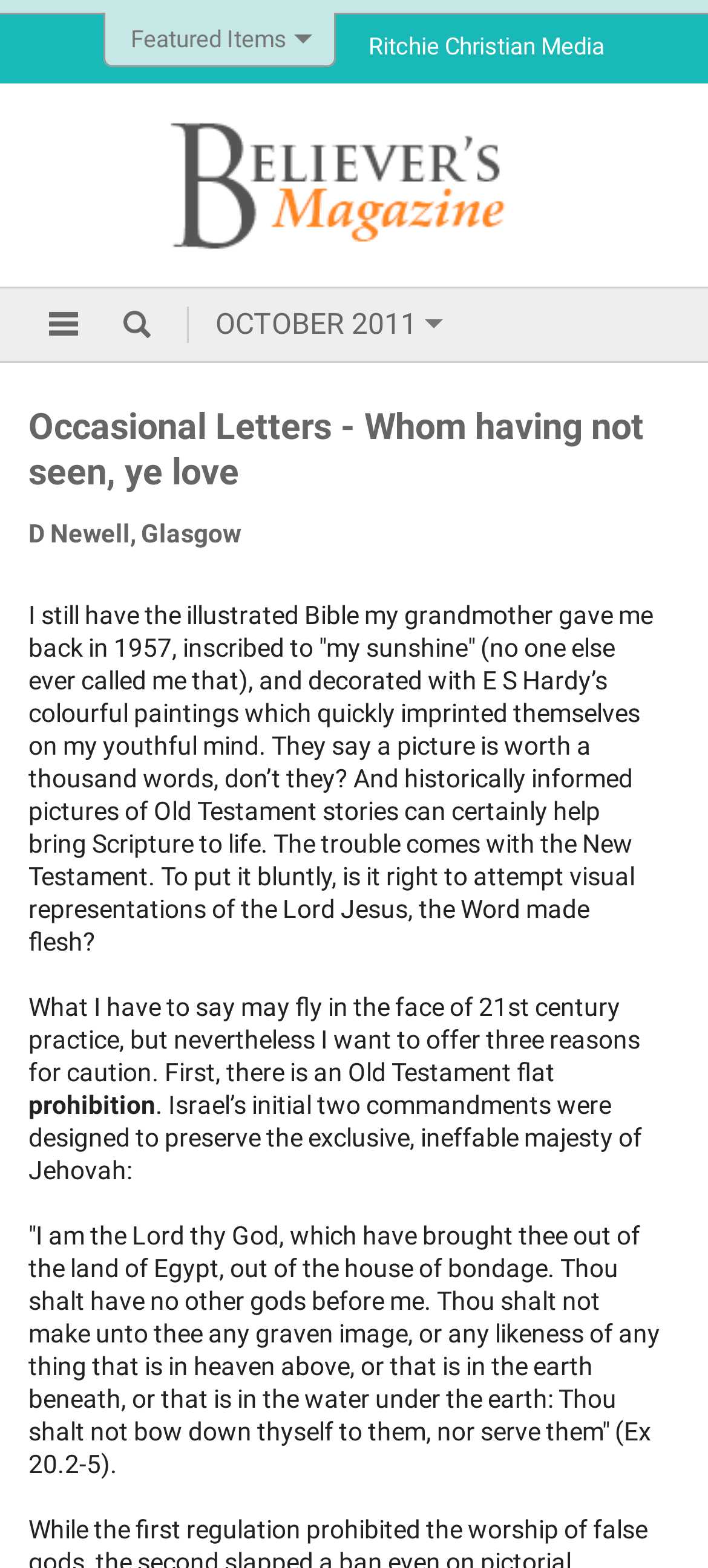Construct a thorough caption encompassing all aspects of the webpage.

The webpage appears to be an online magazine or publication, with a focus on Christian content. At the top, there is a logo for Believer's Magazine, accompanied by a link to Ritchie Christian Media. Below this, there is a section featuring two highlighted items, each with an image, a heading, and a price (£8.99 and £7.99, respectively). These items are labeled as "FEATURED" and have a "SPECIAL PRICE" tag.

To the right of these featured items, there is a section with a heading "Featured Items". Below this, there are several links to articles or publications, including "Occasional Letters - Whom having not seen, ye love", "From the editor: 'Whatsoever he saith unto you' (Jn 2.5)", and several others. Each of these links has a corresponding author's name listed below it.

On the left side of the page, there is a large section of text, which appears to be an article or letter. The article discusses the use of images in representing biblical stories, particularly in the New Testament. The author presents three reasons for caution in using such images, citing Old Testament prohibitions and the importance of preserving the majesty of God.

Throughout the page, there are several images, including a cover image, a logo for Believer's Magazine, and various icons or graphics. The overall layout is organized, with clear headings and concise text, making it easy to navigate and read.